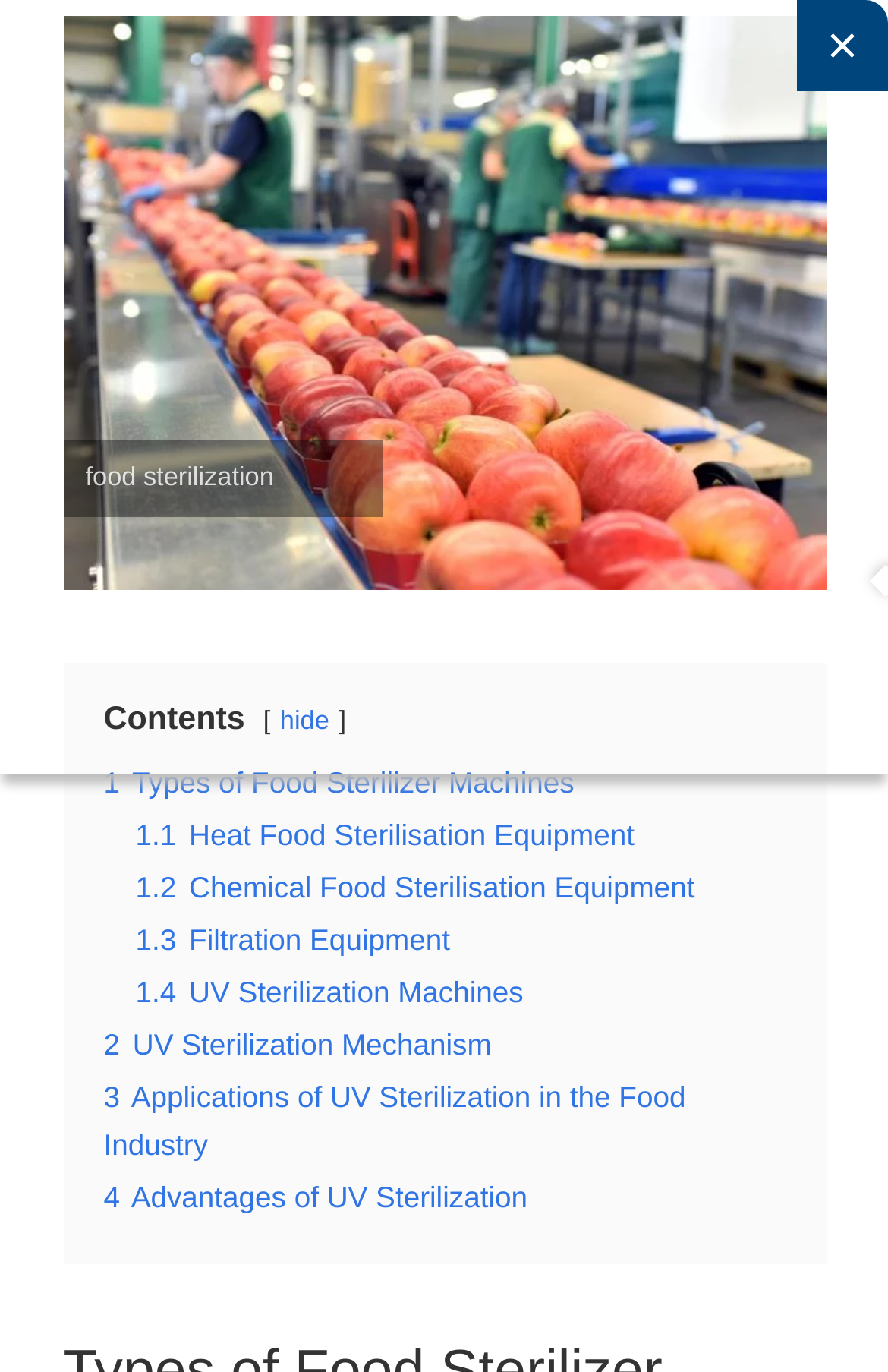Identify the bounding box coordinates of the clickable section necessary to follow the following instruction: "click the 'Livechat Widget' iframe". The coordinates should be presented as four float numbers from 0 to 1, i.e., [left, top, right, bottom].

[0.0, 0.0, 1.0, 0.564]